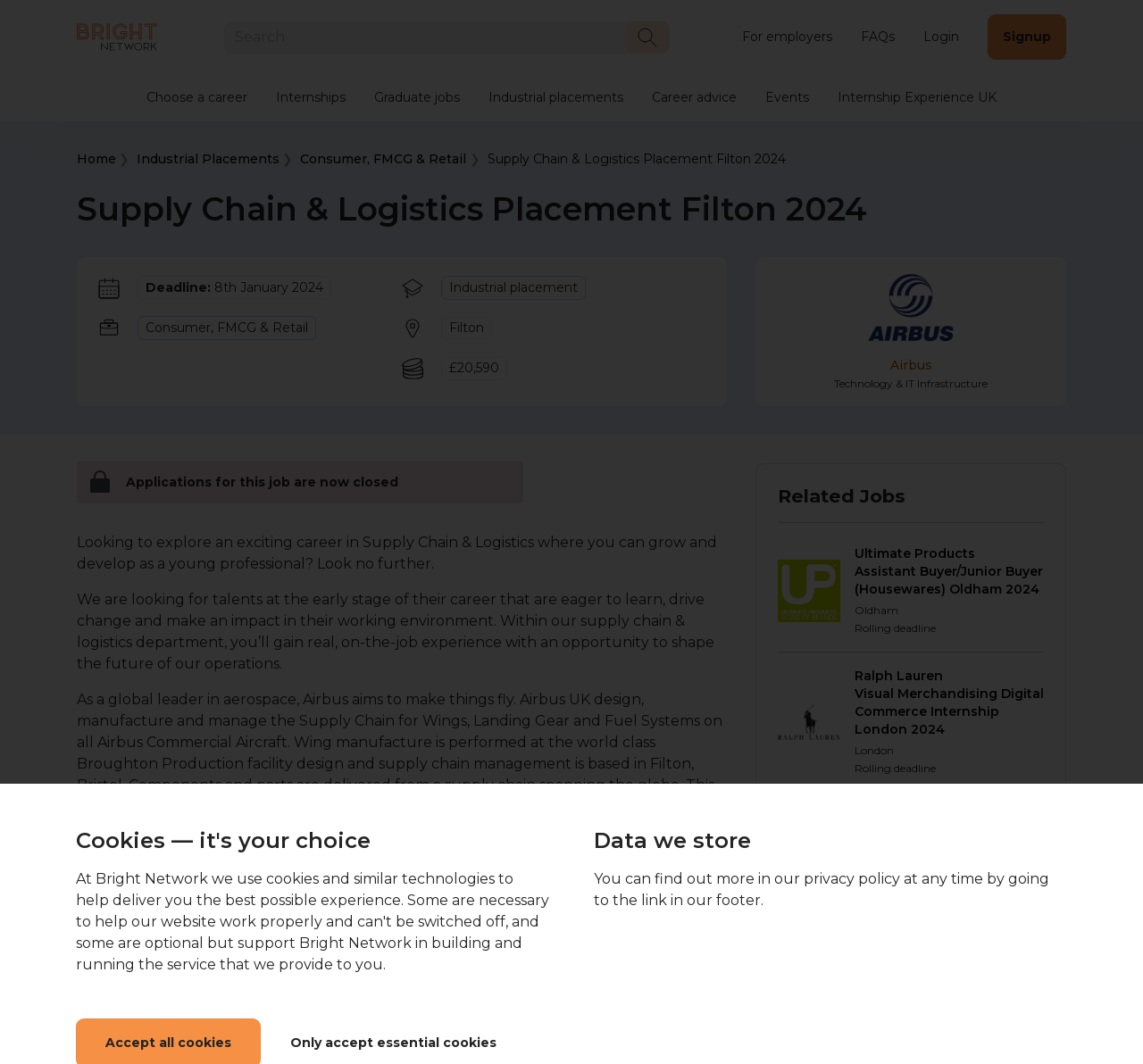Determine the bounding box coordinates for the UI element matching this description: "Internship Experience UK".

[0.72, 0.07, 0.884, 0.114]